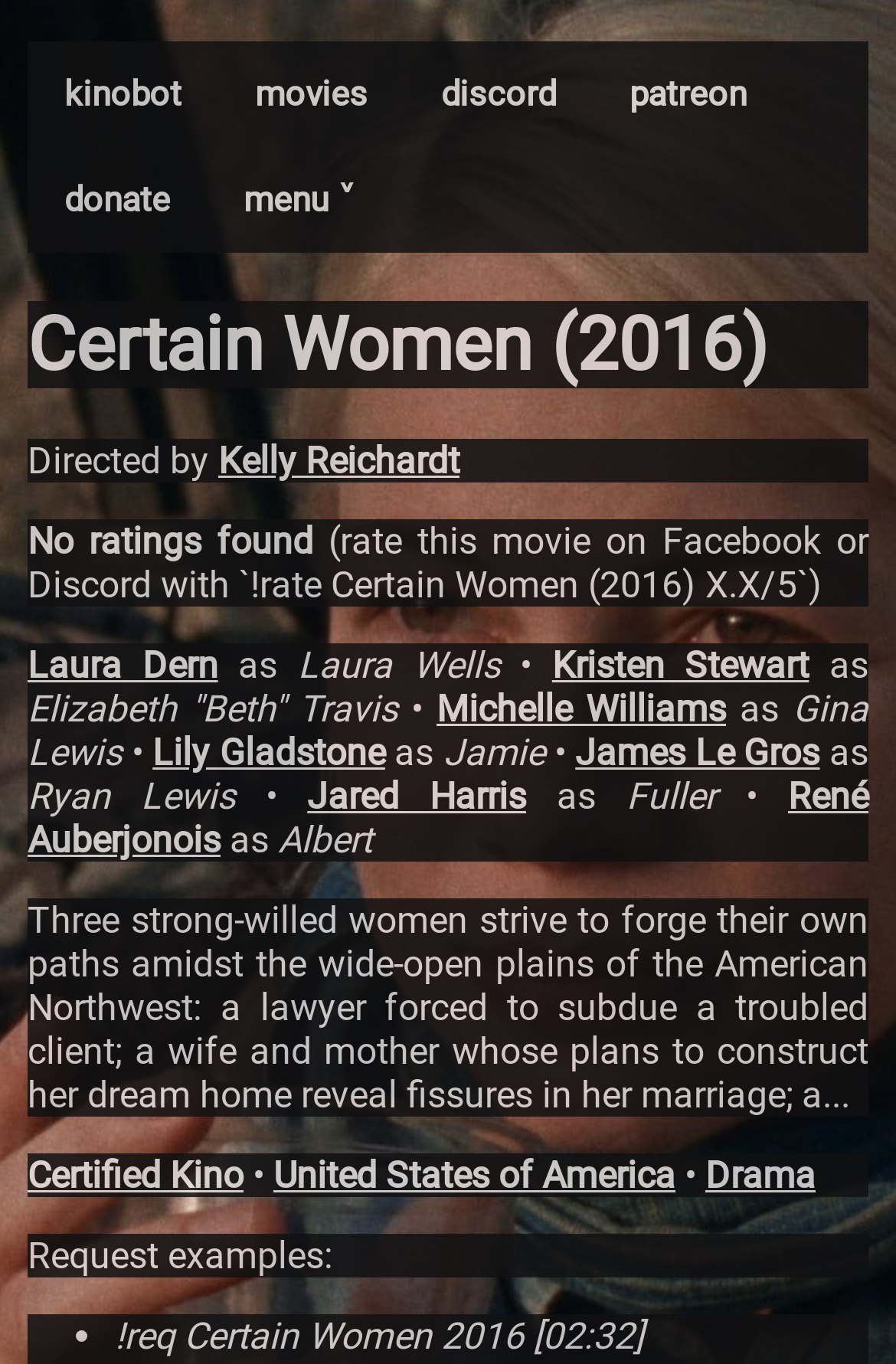Answer succinctly with a single word or phrase:
What is the name of the lawyer in the movie?

Laura Wells